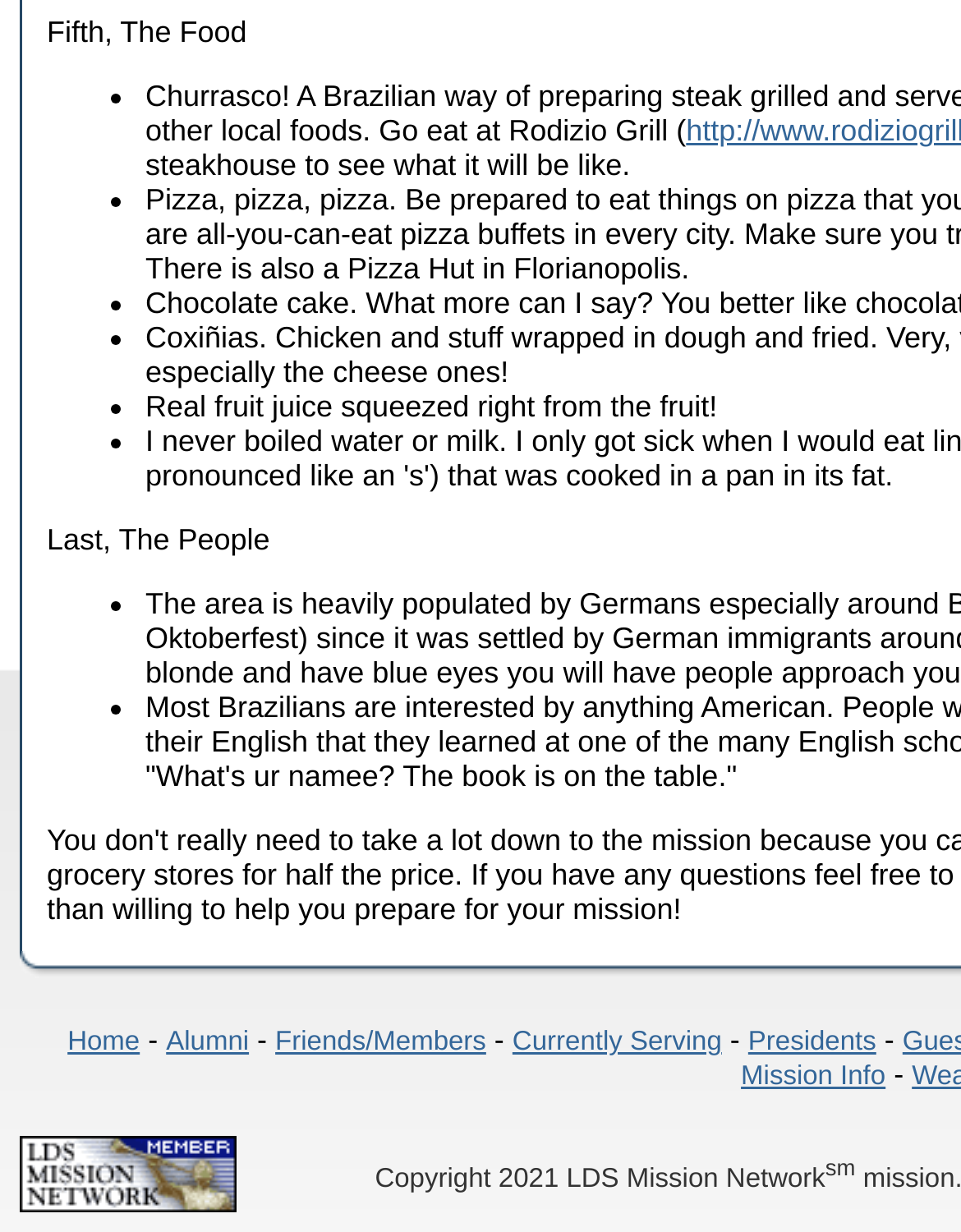What is the name of the organization?
Please answer the question as detailed as possible based on the image.

The name of the organization can be found in the layout table cell element with the text 'LDS Mission Network' and also in the link element with the same text.